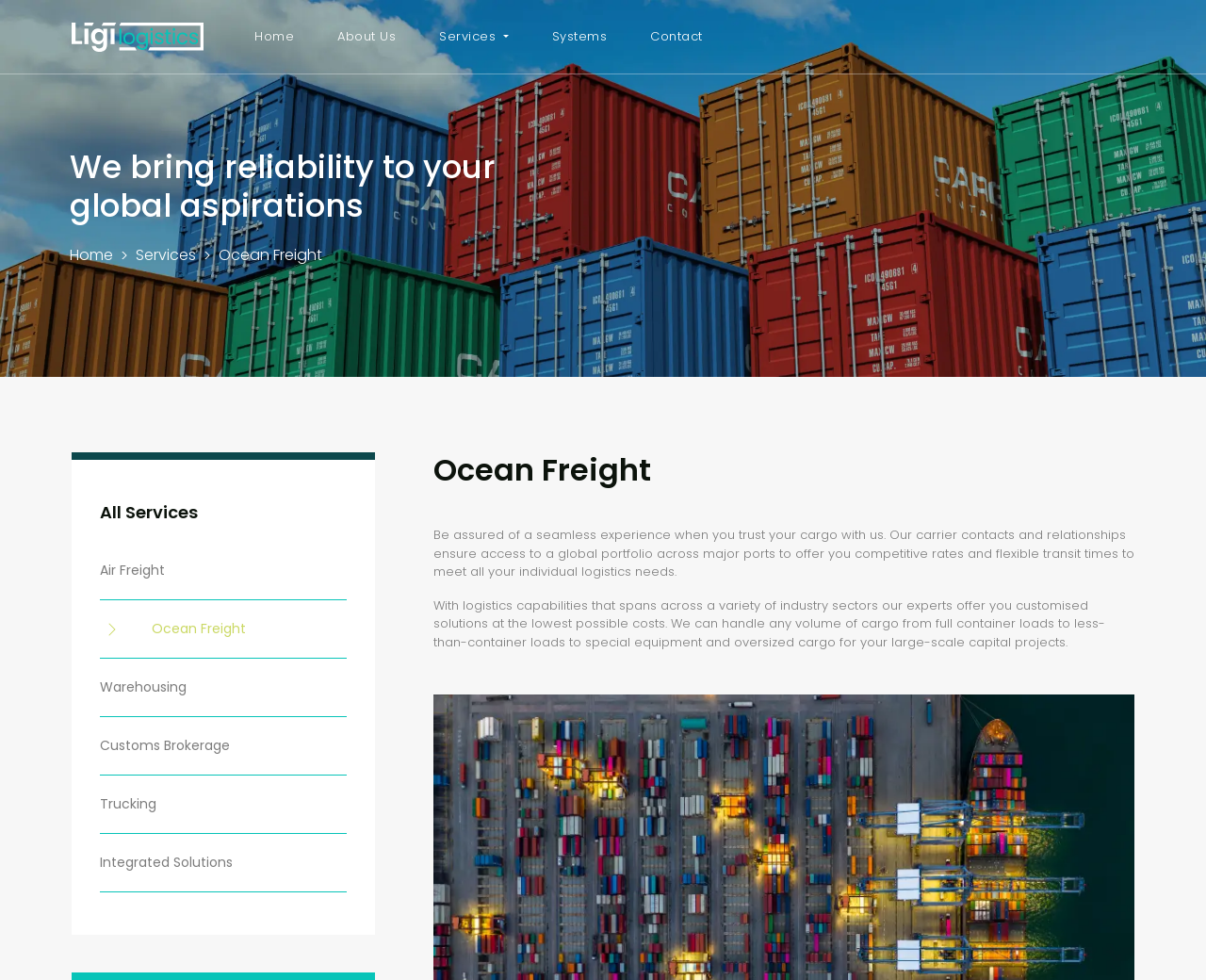Identify the bounding box coordinates for the region to click in order to carry out this instruction: "Click the Customs Brokerage link". Provide the coordinates using four float numbers between 0 and 1, formatted as [left, top, right, bottom].

[0.044, 0.741, 0.248, 0.78]